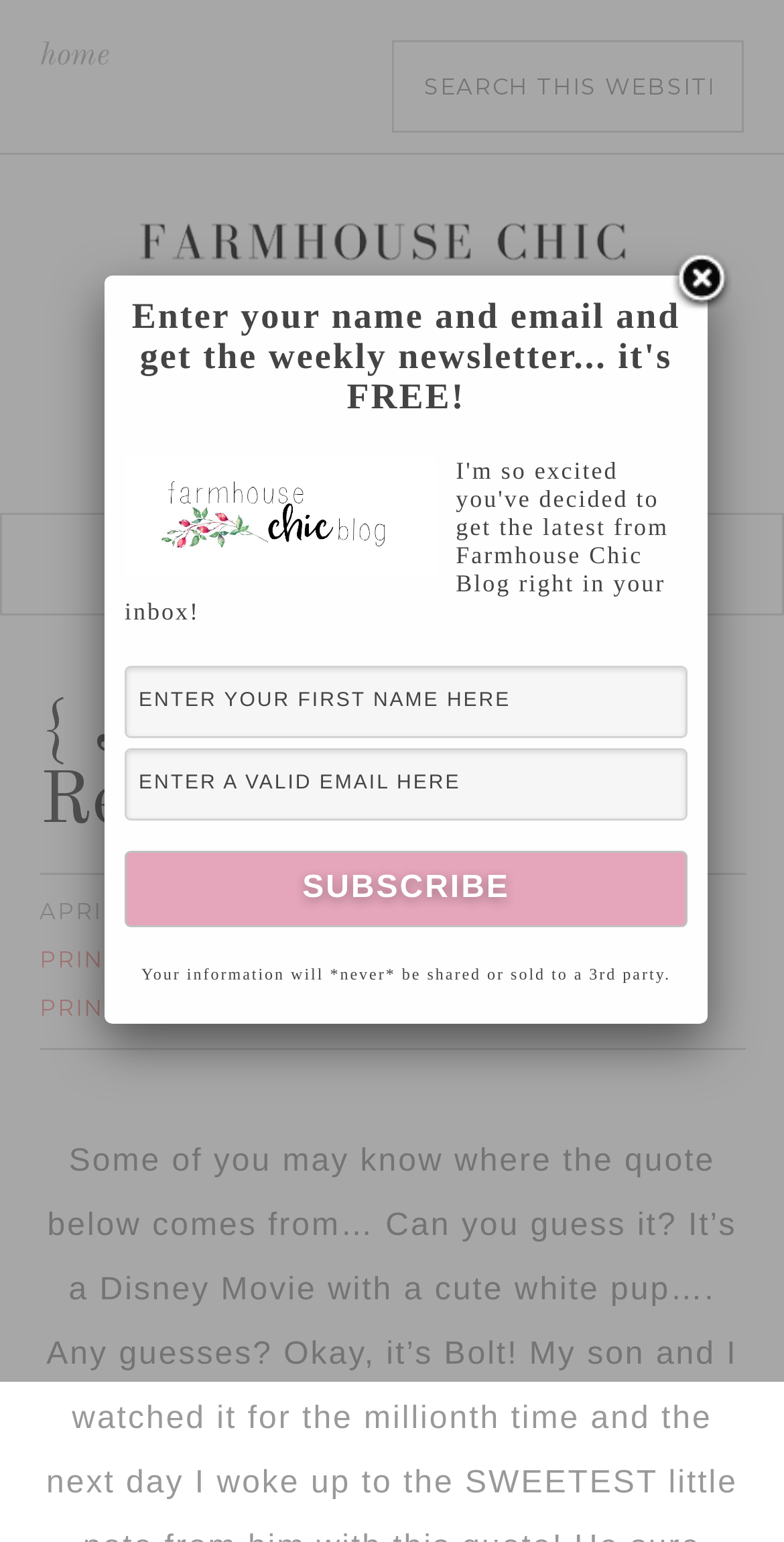Locate the bounding box coordinates of the clickable region necessary to complete the following instruction: "Read more about the company". Provide the coordinates in the format of four float numbers between 0 and 1, i.e., [left, top, right, bottom].

None